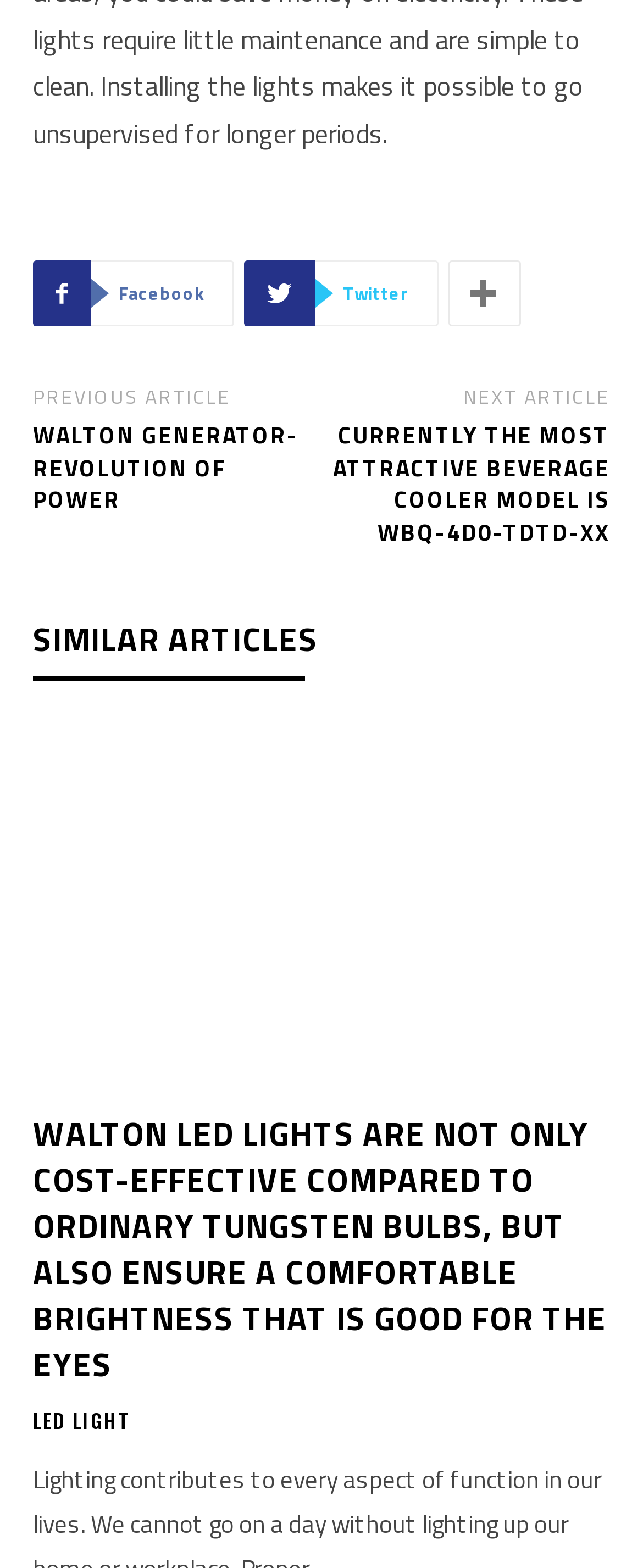Locate the bounding box coordinates of the area that needs to be clicked to fulfill the following instruction: "Click on Facebook link". The coordinates should be in the format of four float numbers between 0 and 1, namely [left, top, right, bottom].

[0.051, 0.166, 0.364, 0.208]